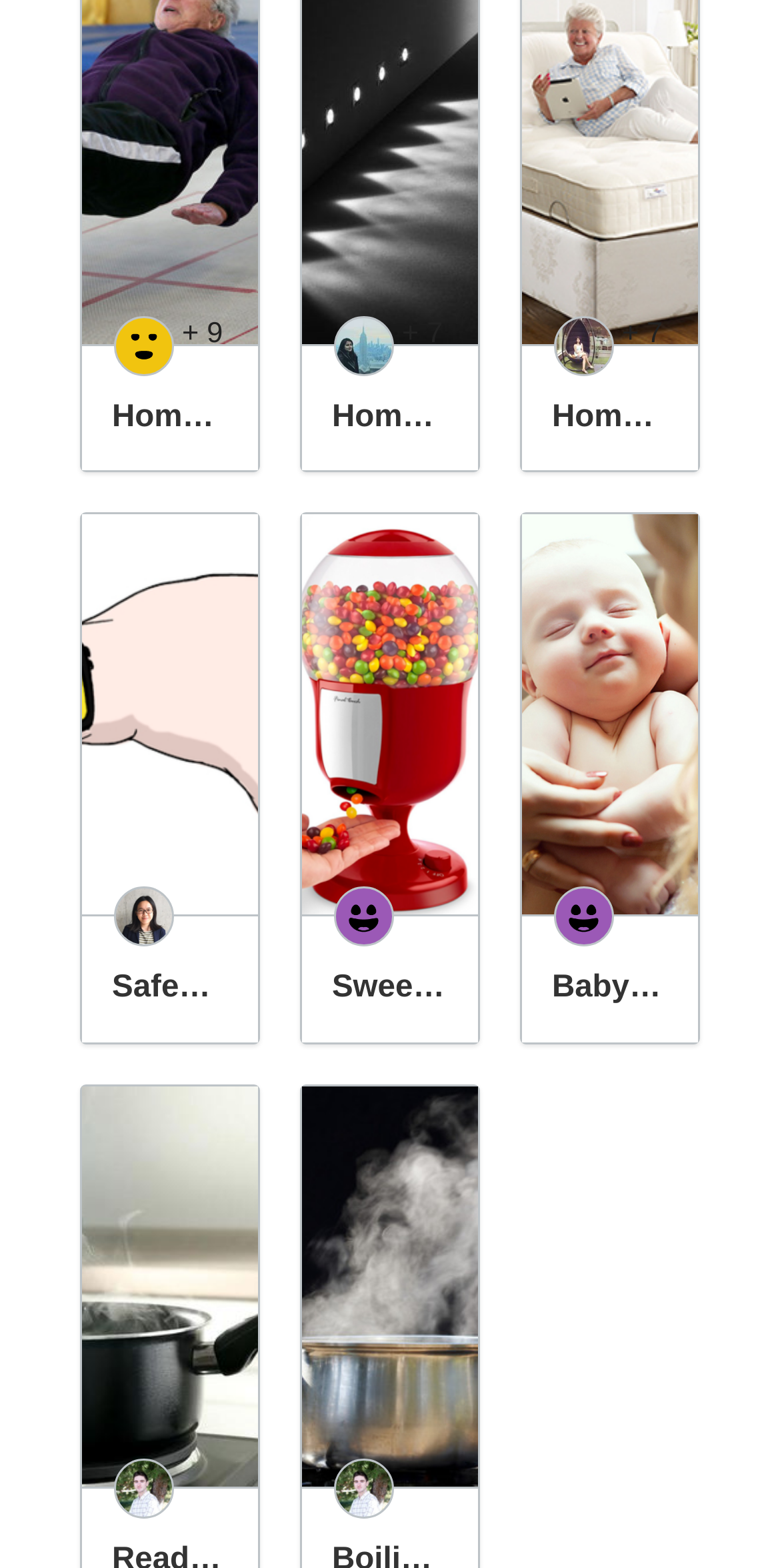How many images are there for Michael Brough?
Refer to the image and give a detailed response to the question.

Michael Brough is listed as a contributor in four different sections of the webpage, and each section has an image associated with his name, so there are four images in total for Michael Brough.